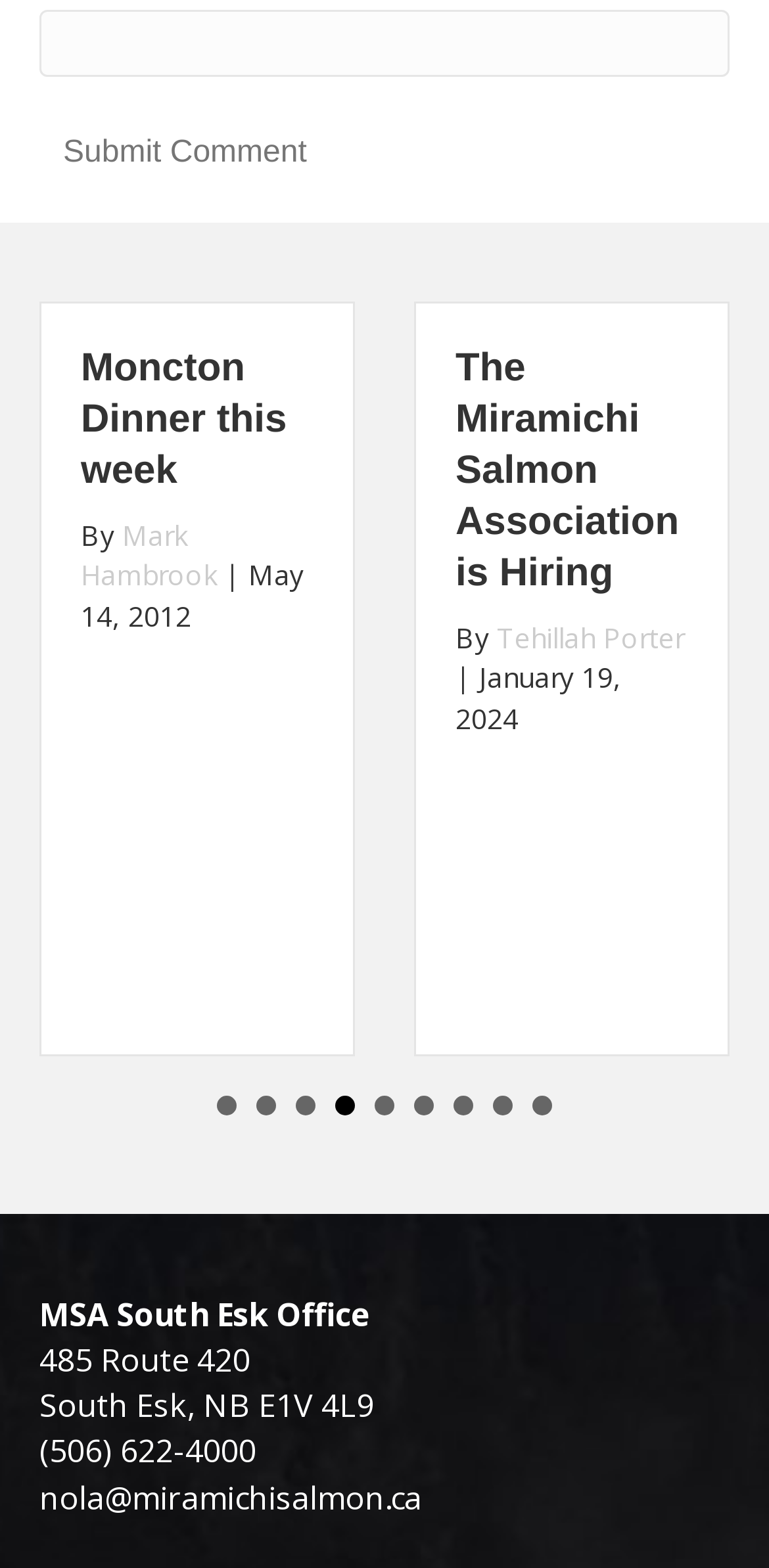Who is the author of the press release?
From the image, respond using a single word or phrase.

Tehillah Porter